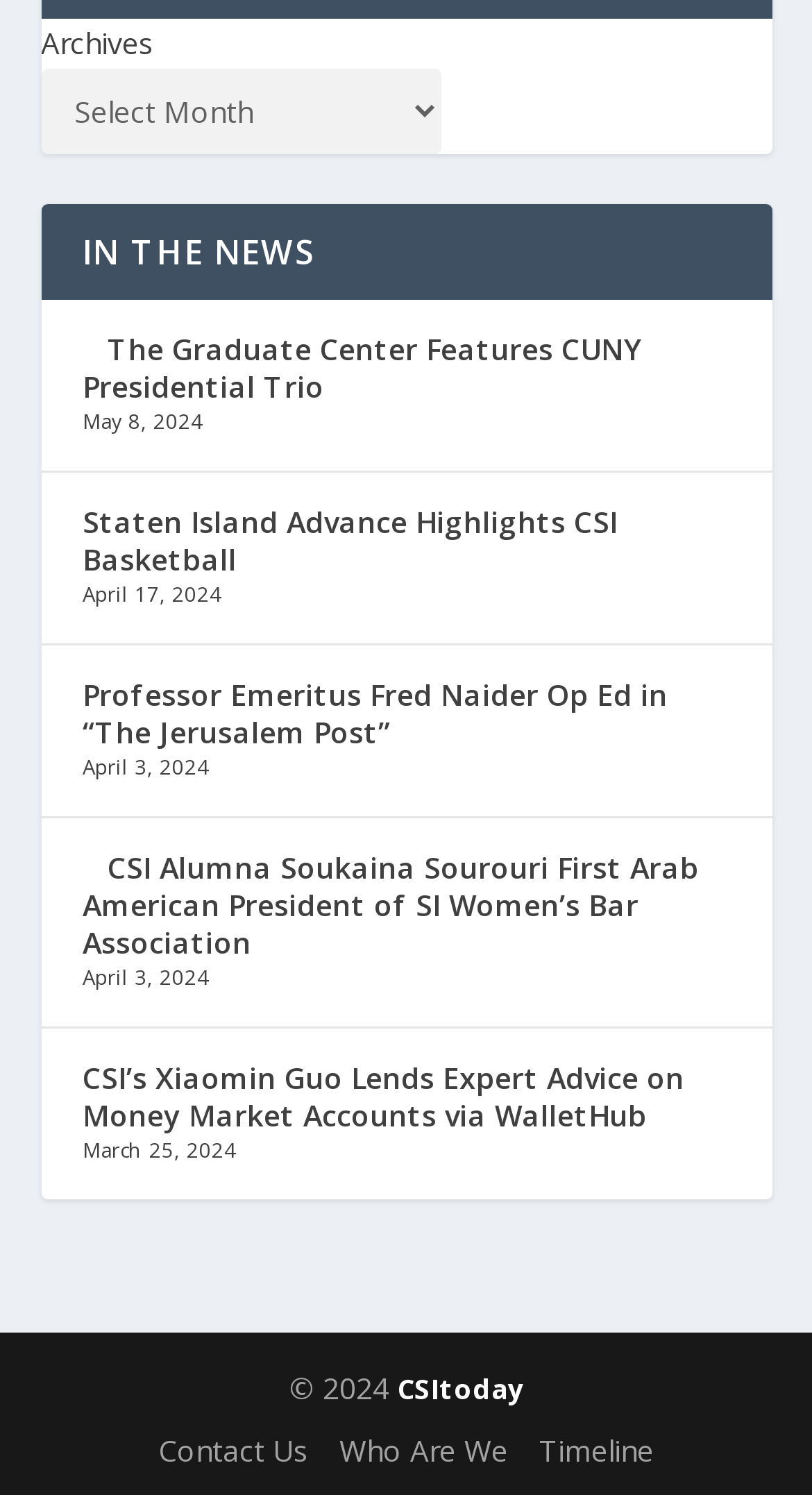Find the bounding box coordinates of the clickable region needed to perform the following instruction: "Select an archive". The coordinates should be provided as four float numbers between 0 and 1, i.e., [left, top, right, bottom].

[0.05, 0.046, 0.542, 0.103]